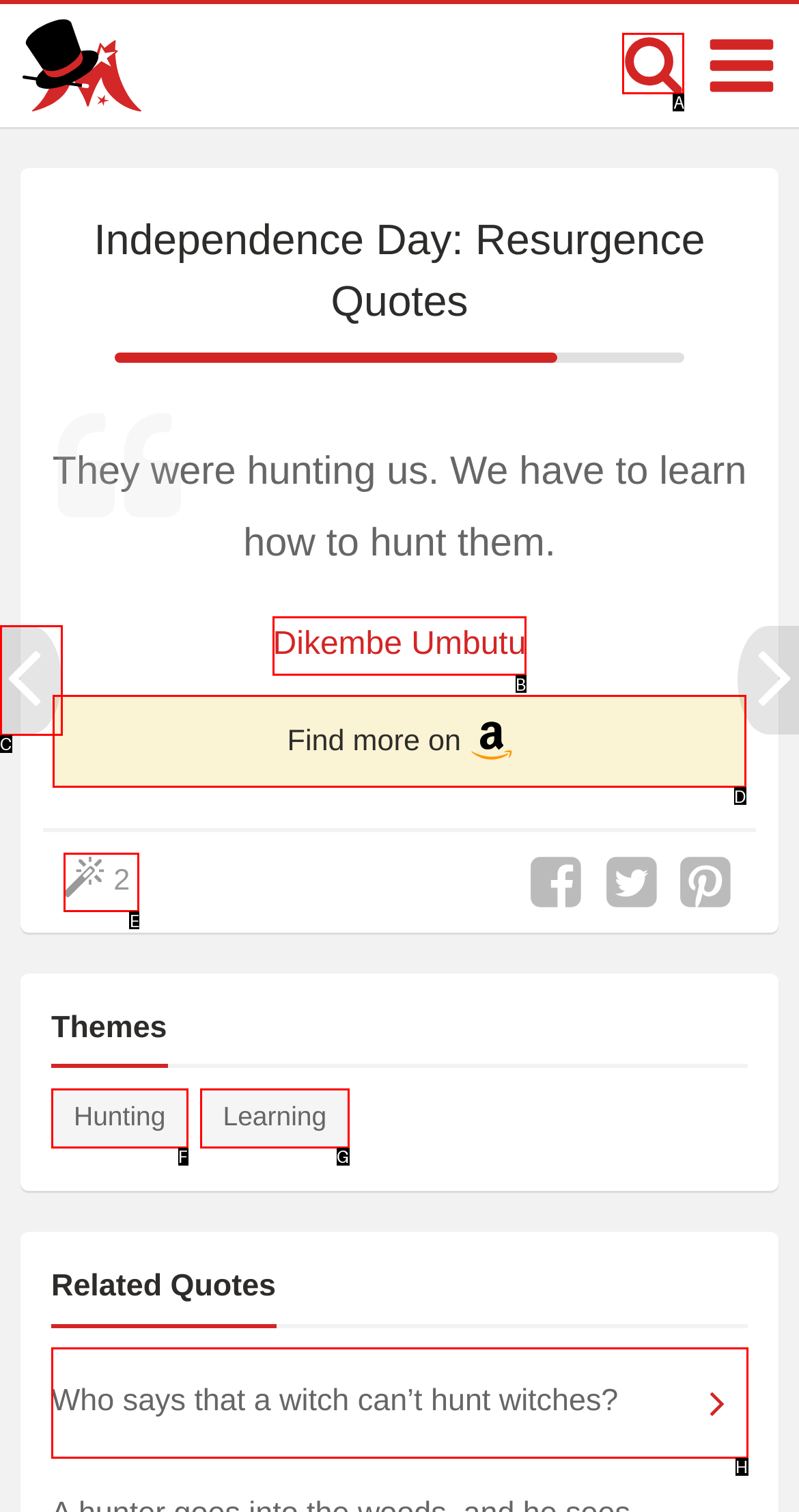For the instruction: Search for a quote, which HTML element should be clicked?
Respond with the letter of the appropriate option from the choices given.

A